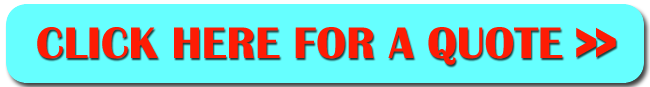Deliver an in-depth description of the image, highlighting major points.

The image features a vibrant call-to-action button that reads "CLICK HERE FOR A QUOTE" in bold red text, set against a striking turquoise background. This visually appealing design aims to encourage users to engage with the service related to sash window installation in Wilmslow, UK. The accompanying text provides essential information about the benefits of upgrading sash windows with secondary glazing, which includes noise reduction, condensation prevention, and enhanced thermal efficiency. This alludes to the broader context of the webpage, where individuals can seek quotes for sash window services tailored to their needs.